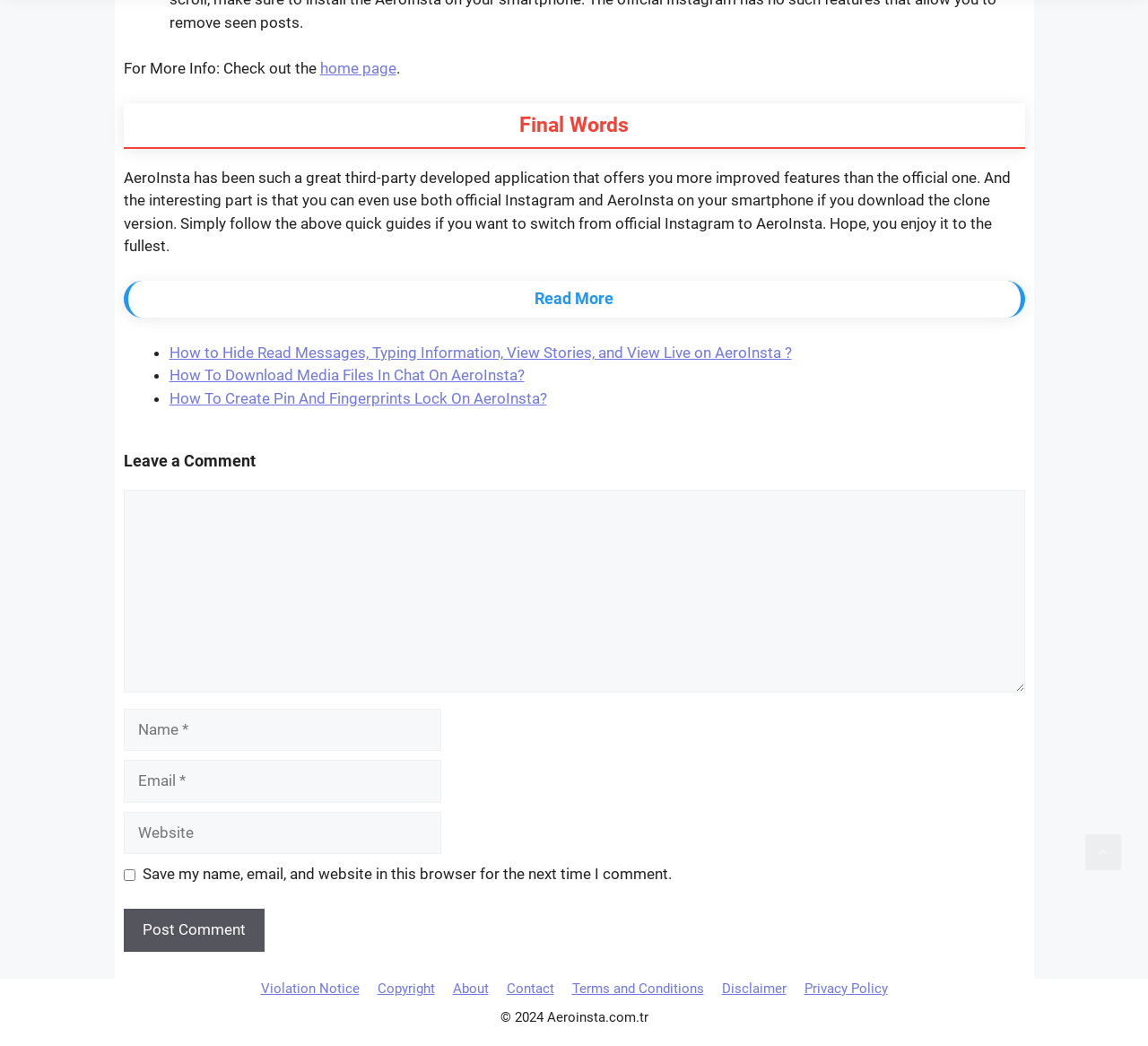What is the copyright year of the website?
Provide a detailed answer to the question using information from the image.

The copyright year is mentioned at the bottom of the webpage, indicating that the website's content is copyrighted from 2024 onwards.